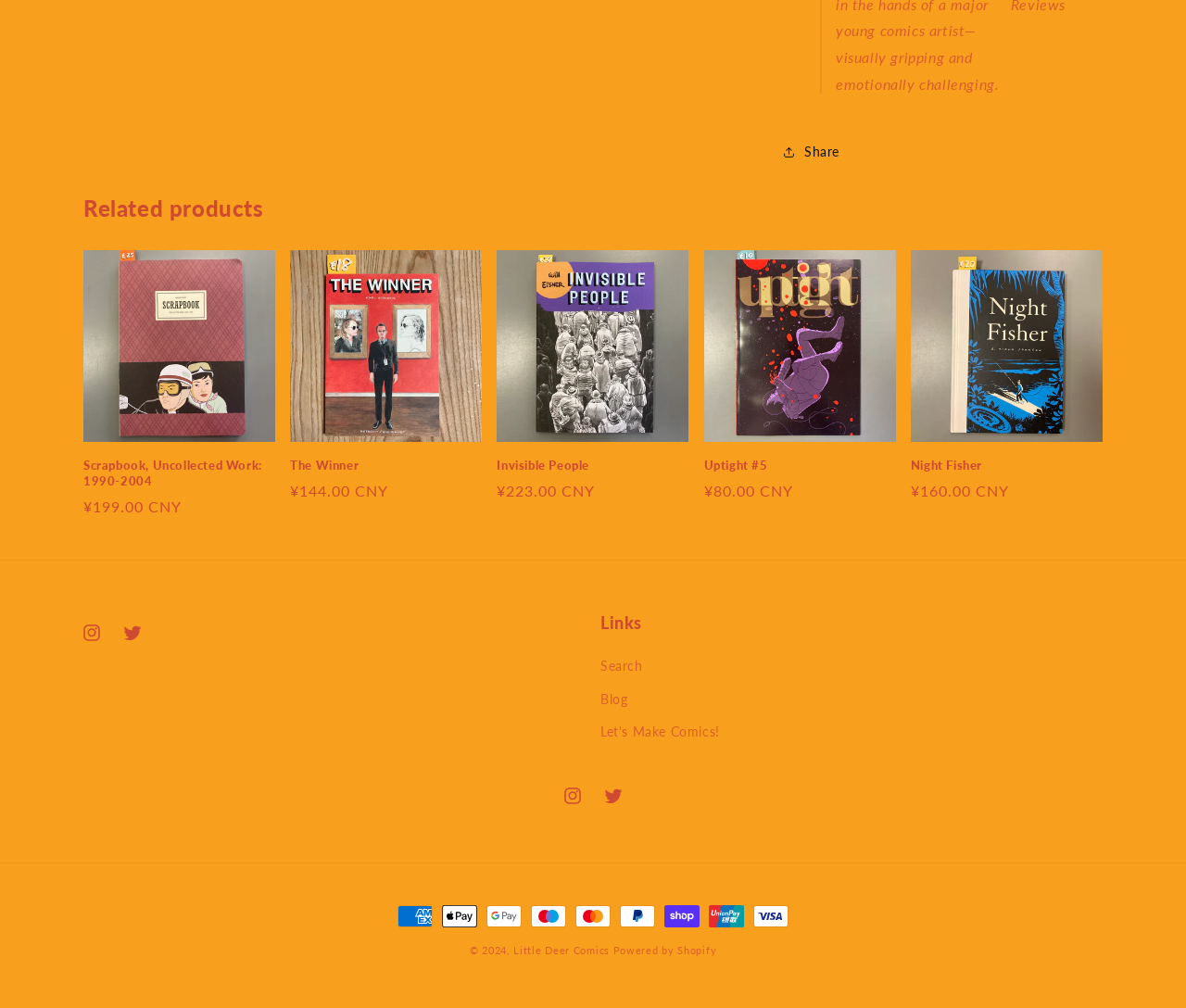Can you provide the bounding box coordinates for the element that should be clicked to implement the instruction: "Search"?

[0.506, 0.649, 0.542, 0.677]